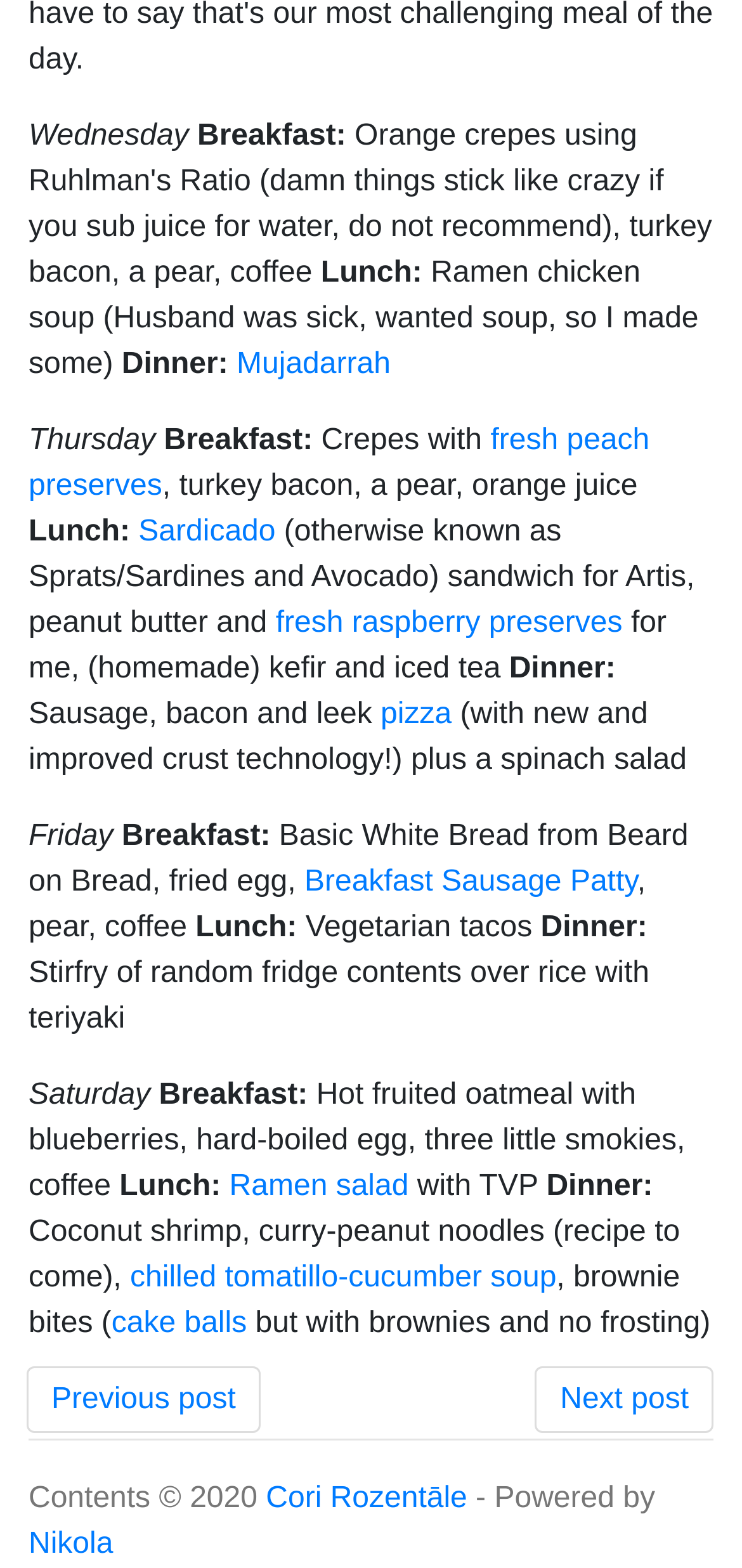Determine the bounding box coordinates of the region I should click to achieve the following instruction: "Click on 'Previous post'". Ensure the bounding box coordinates are four float numbers between 0 and 1, i.e., [left, top, right, bottom].

[0.036, 0.871, 0.351, 0.914]